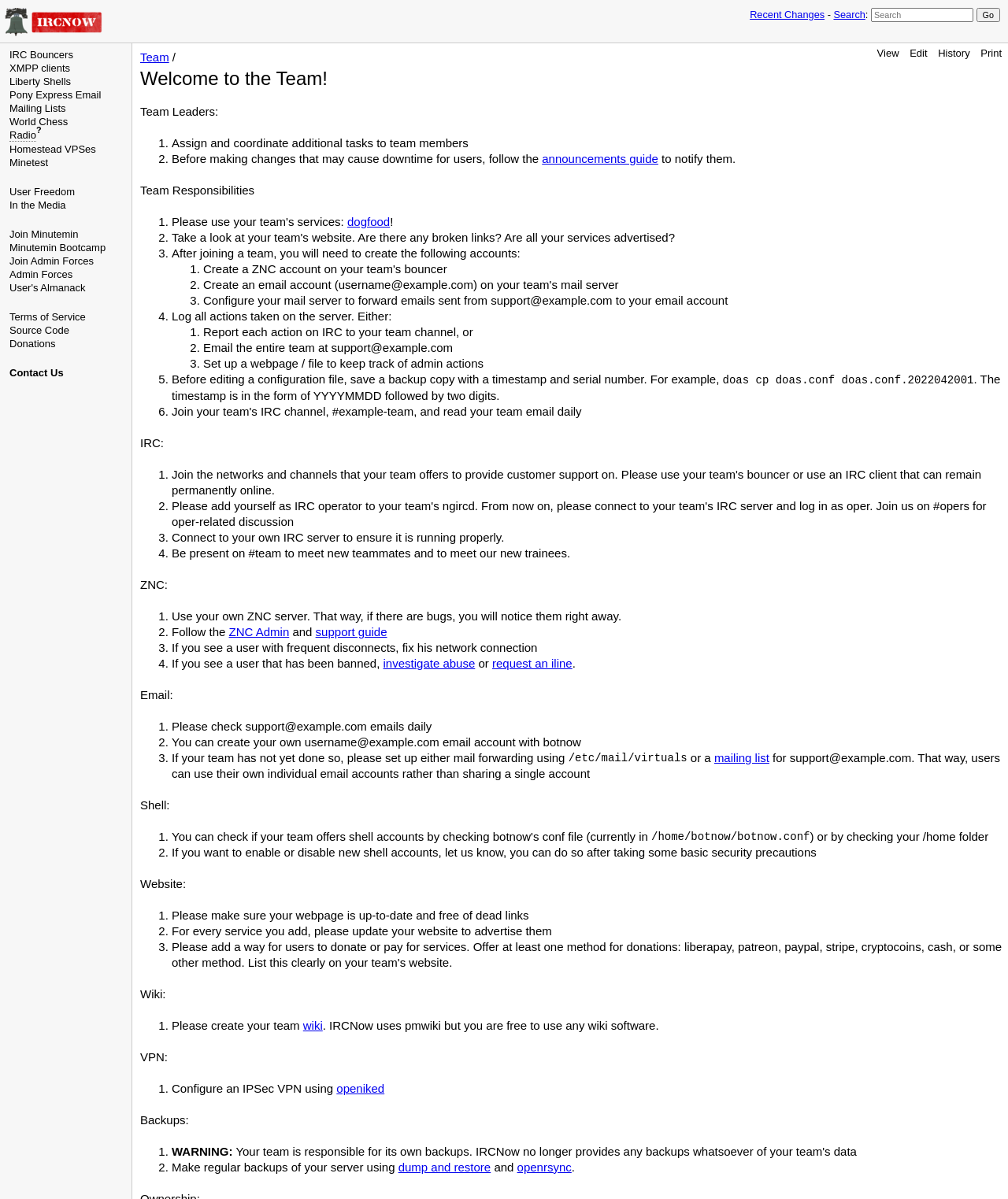Provide the bounding box coordinates for the area that should be clicked to complete the instruction: "Search for something".

[0.864, 0.007, 0.966, 0.018]